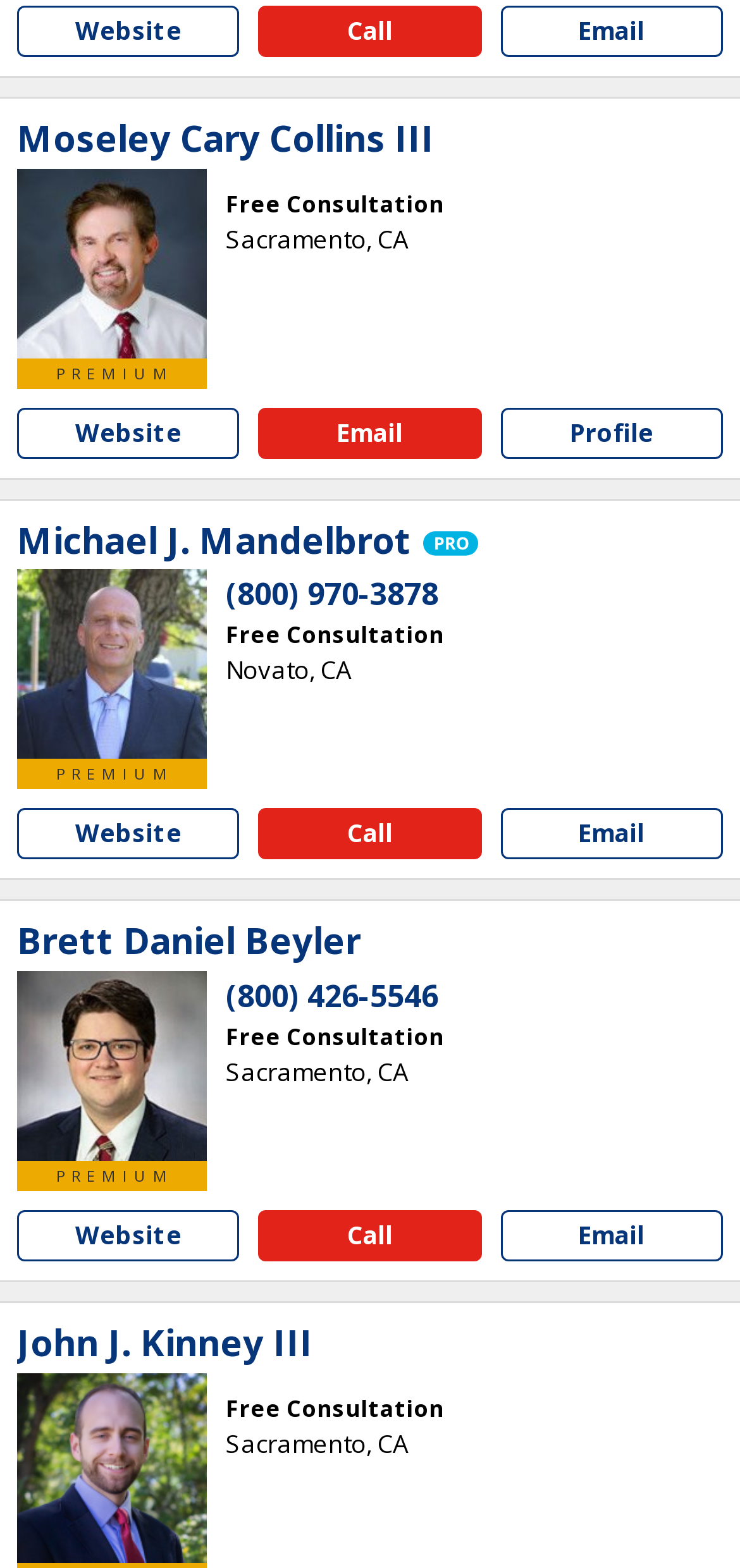Observe the image and answer the following question in detail: How many individuals are listed on this webpage?

I counted the number of individuals listed on the webpage by identifying the unique names and photos associated with each person. There are four individuals: Moseley Cary Collins III, Michael J. Mandelbrot, Brett Daniel Beyler, and John J. Kinney III.